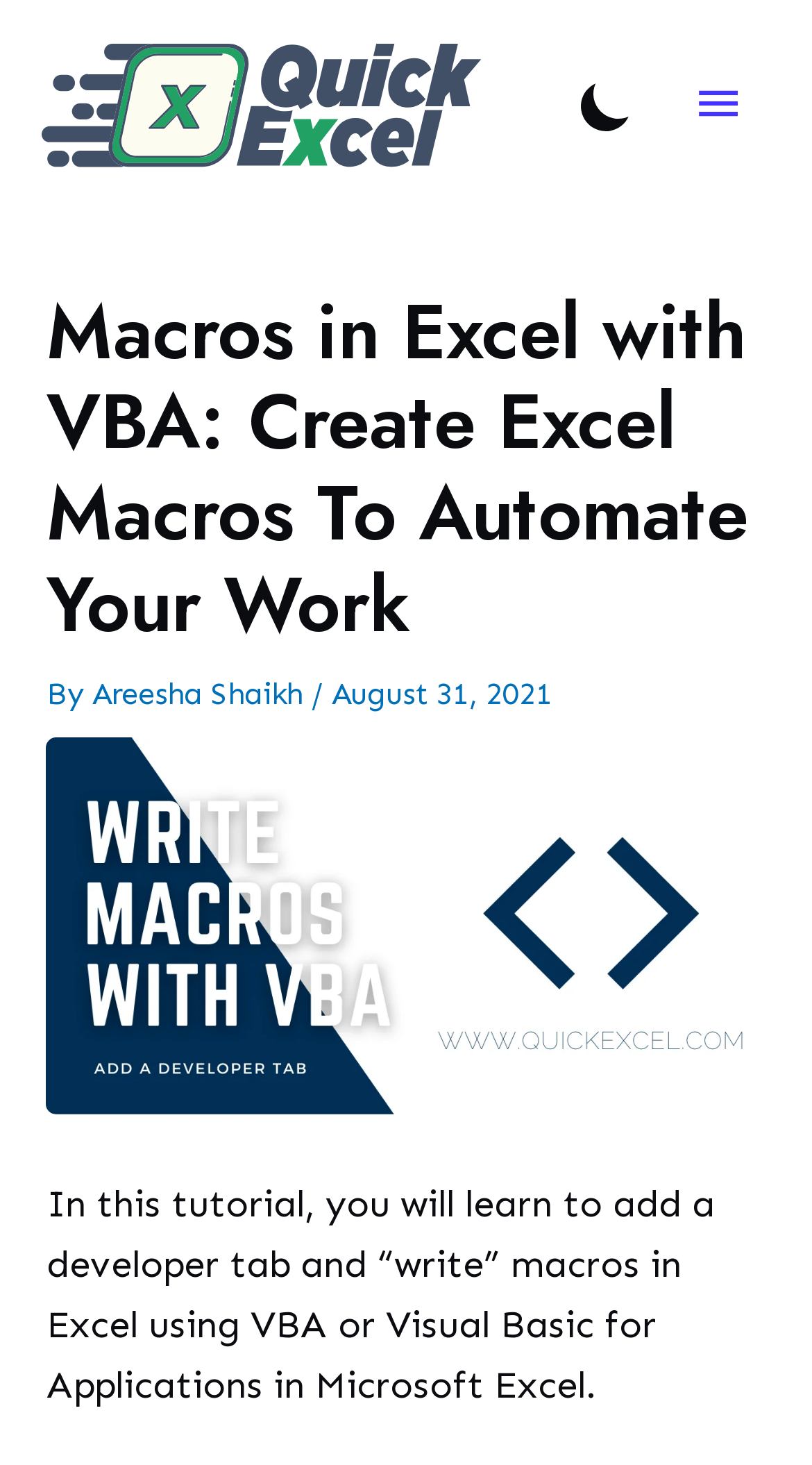Find the bounding box of the web element that fits this description: "Main Menu".

[0.821, 0.035, 0.949, 0.109]